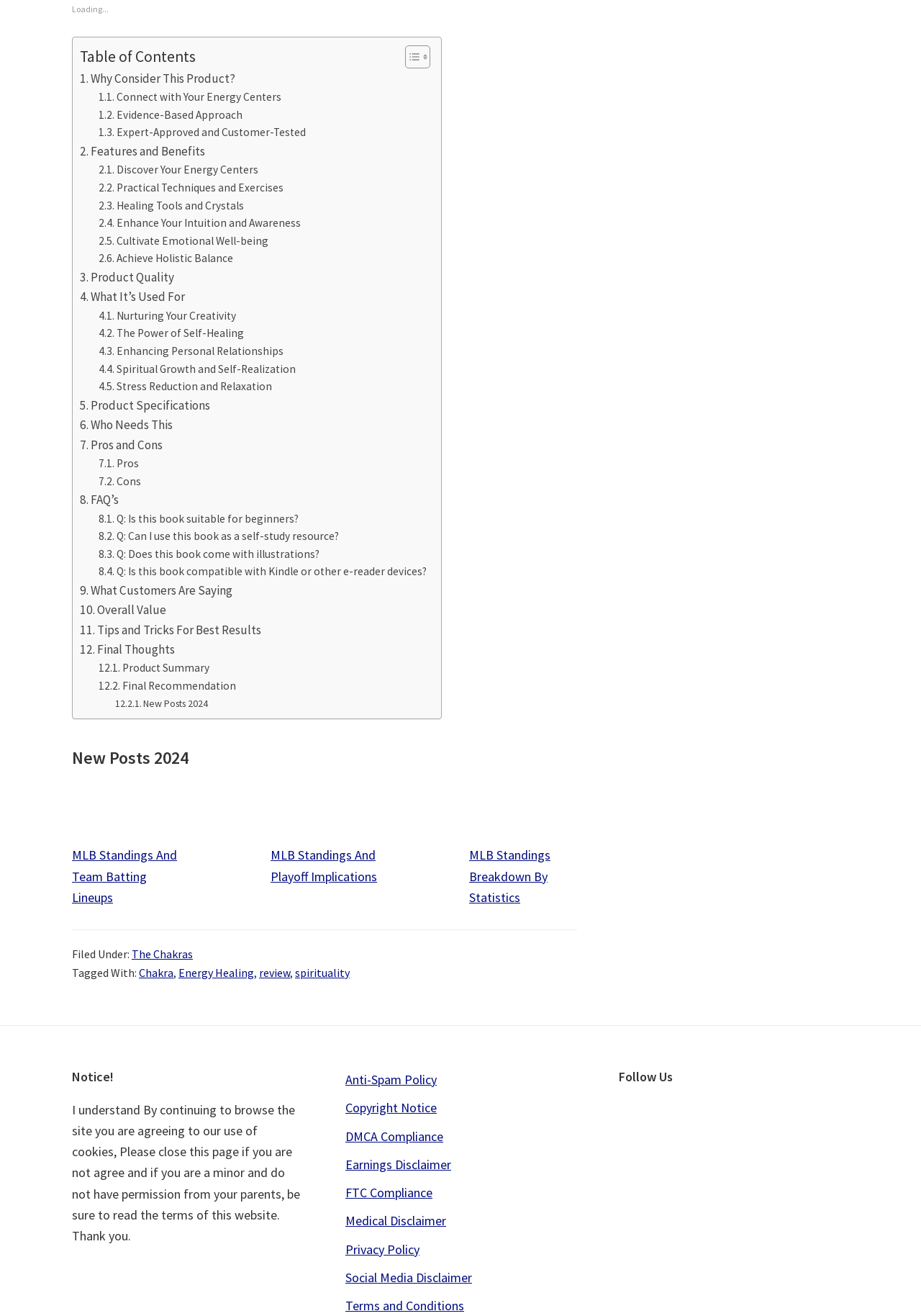Identify the bounding box coordinates of the element that should be clicked to fulfill this task: "Tap into the power of chakras". The coordinates should be provided as four float numbers between 0 and 1, i.e., [left, top, right, bottom].

[0.189, 0.114, 0.362, 0.126]